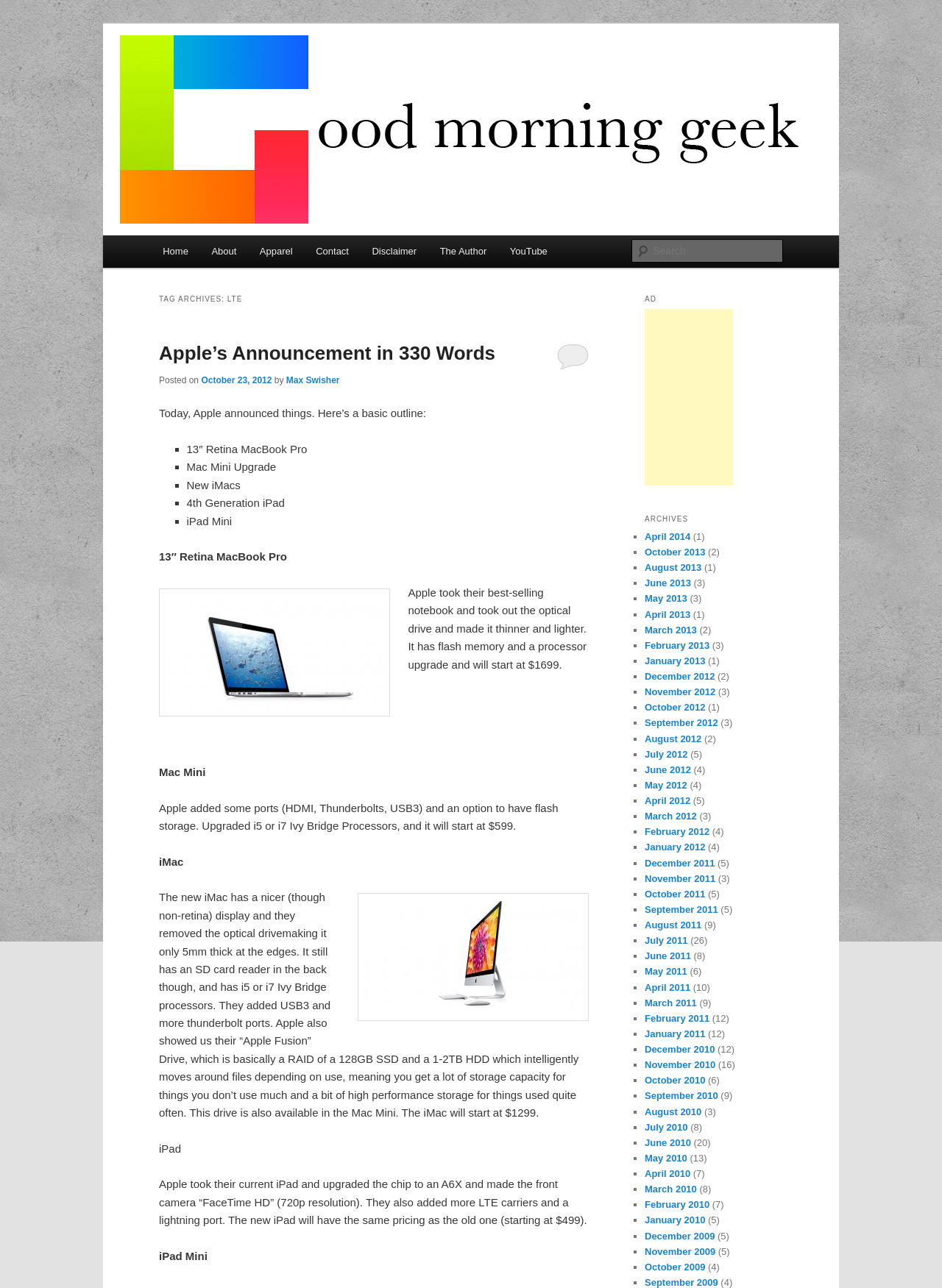Write an elaborate caption that captures the essence of the webpage.

The webpage is titled "LTE | Good Morning Geek" and has a heading "Good Morning Geek" at the top. Below the title, there is a heading "Seize the mouse." followed by a link and a search bar with a textbox. 

To the left of the search bar, there is a main menu with links to "Home", "About", "Apparel", "Contact", "Disclaimer", "The Author", and "YouTube". 

Below the main menu, there is a section titled "TAG ARCHIVES: LTE" with a heading "Apple’s Announcement in 330 Words" followed by a link to the article. The article is dated "October 23, 2012" and is written by "Max Swisher". The article summarizes Apple's announcement, listing the new products and their features, including the 13″ Retina MacBook Pro, Mac Mini Upgrade, new iMacs, 4th Generation iPad, and iPad Mini. There are images of the 13″ Retina MacBook Pro and the new iMac.

To the right of the article, there is a section titled "AD" with an advertisement iframe. Below the advertisement, there is a section titled "ARCHIVES" with a list of links to archived articles from April 2014 to January 2013.